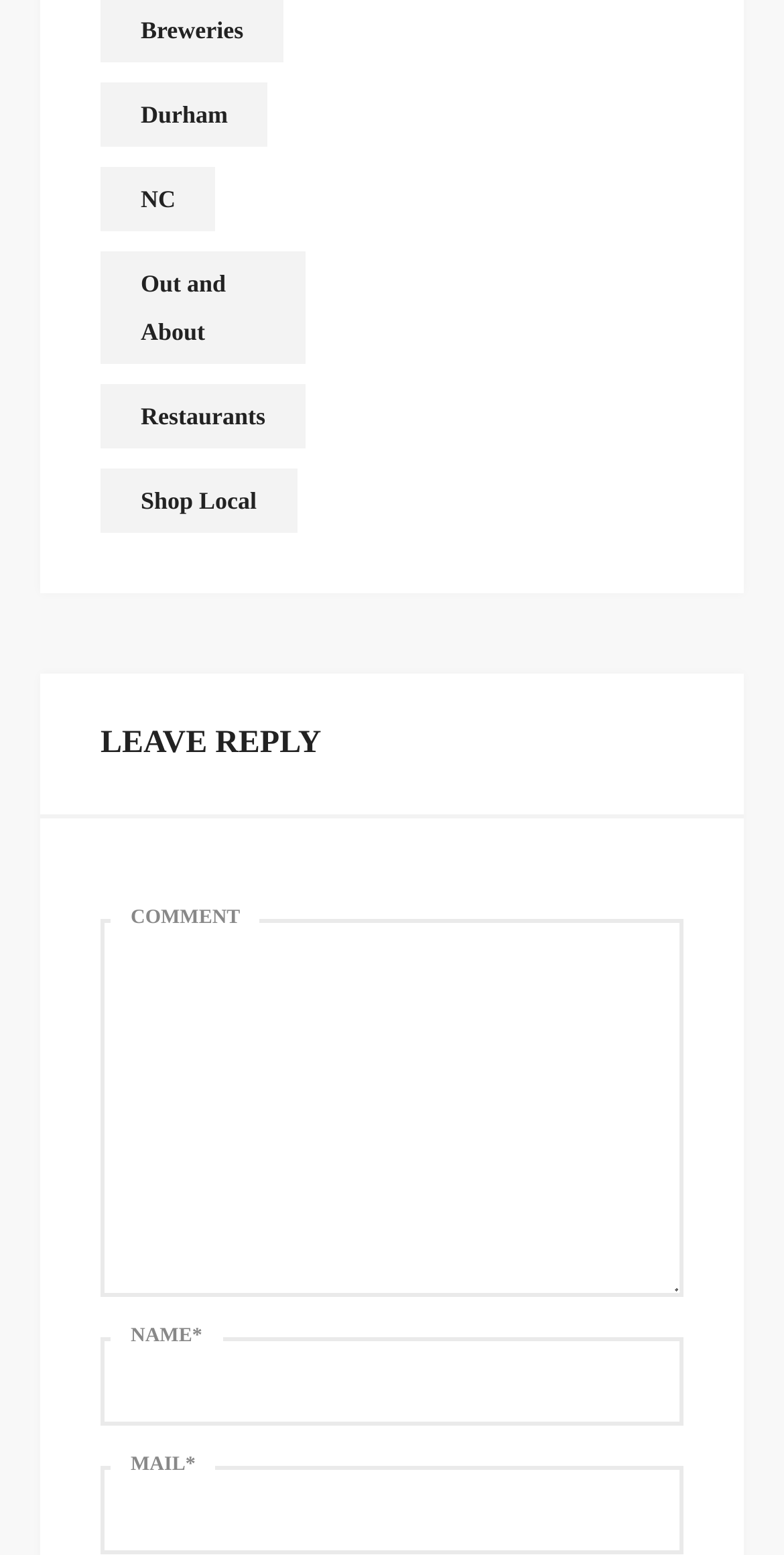Ascertain the bounding box coordinates for the UI element detailed here: "Durham". The coordinates should be provided as [left, top, right, bottom] with each value being a float between 0 and 1.

[0.128, 0.053, 0.342, 0.095]